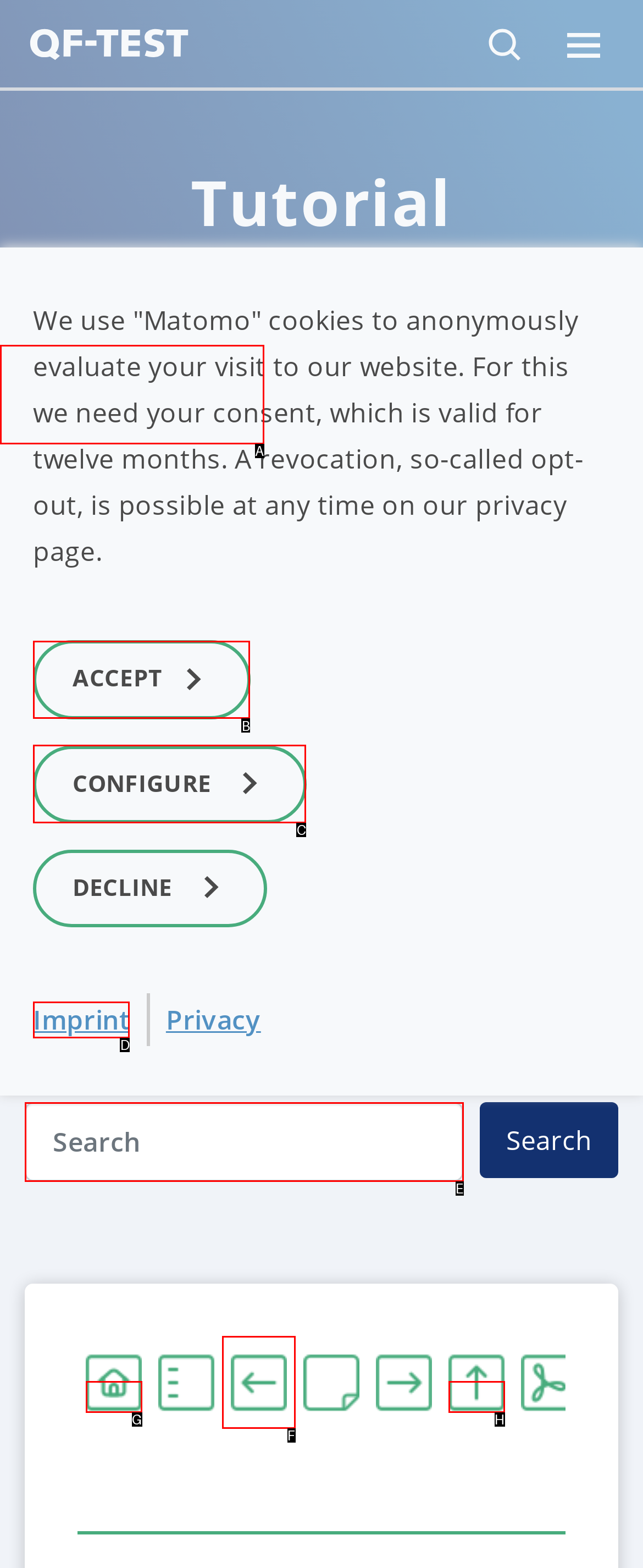Identify the correct UI element to click on to achieve the task: Go to the previous chapter. Provide the letter of the appropriate element directly from the available choices.

F